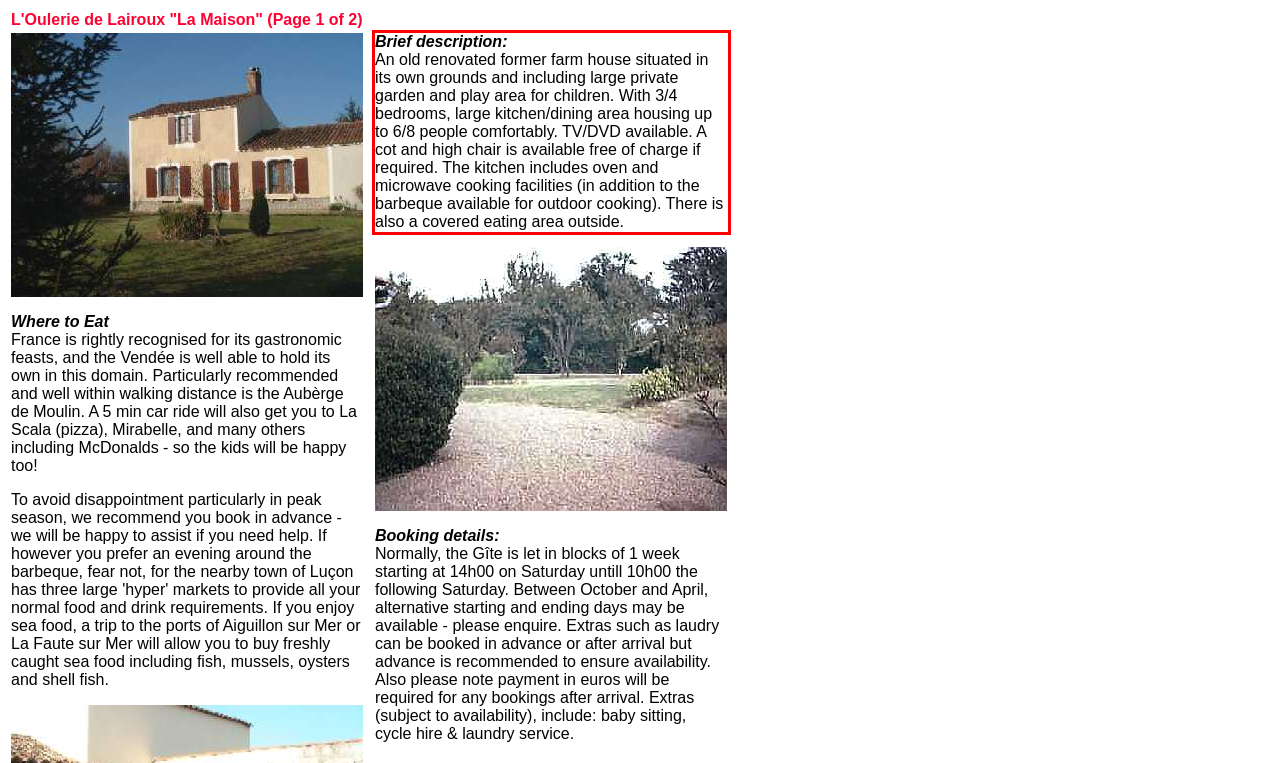You are provided with a screenshot of a webpage that includes a red bounding box. Extract and generate the text content found within the red bounding box.

Brief description: An old renovated former farm house situated in its own grounds and including large private garden and play area for children. With 3/4 bedrooms, large kitchen/dining area housing up to 6/8 people comfortably. TV/DVD available. A cot and high chair is available free of charge if required. The kitchen includes oven and microwave cooking facilities (in addition to the barbeque available for outdoor cooking). There is also a covered eating area outside.